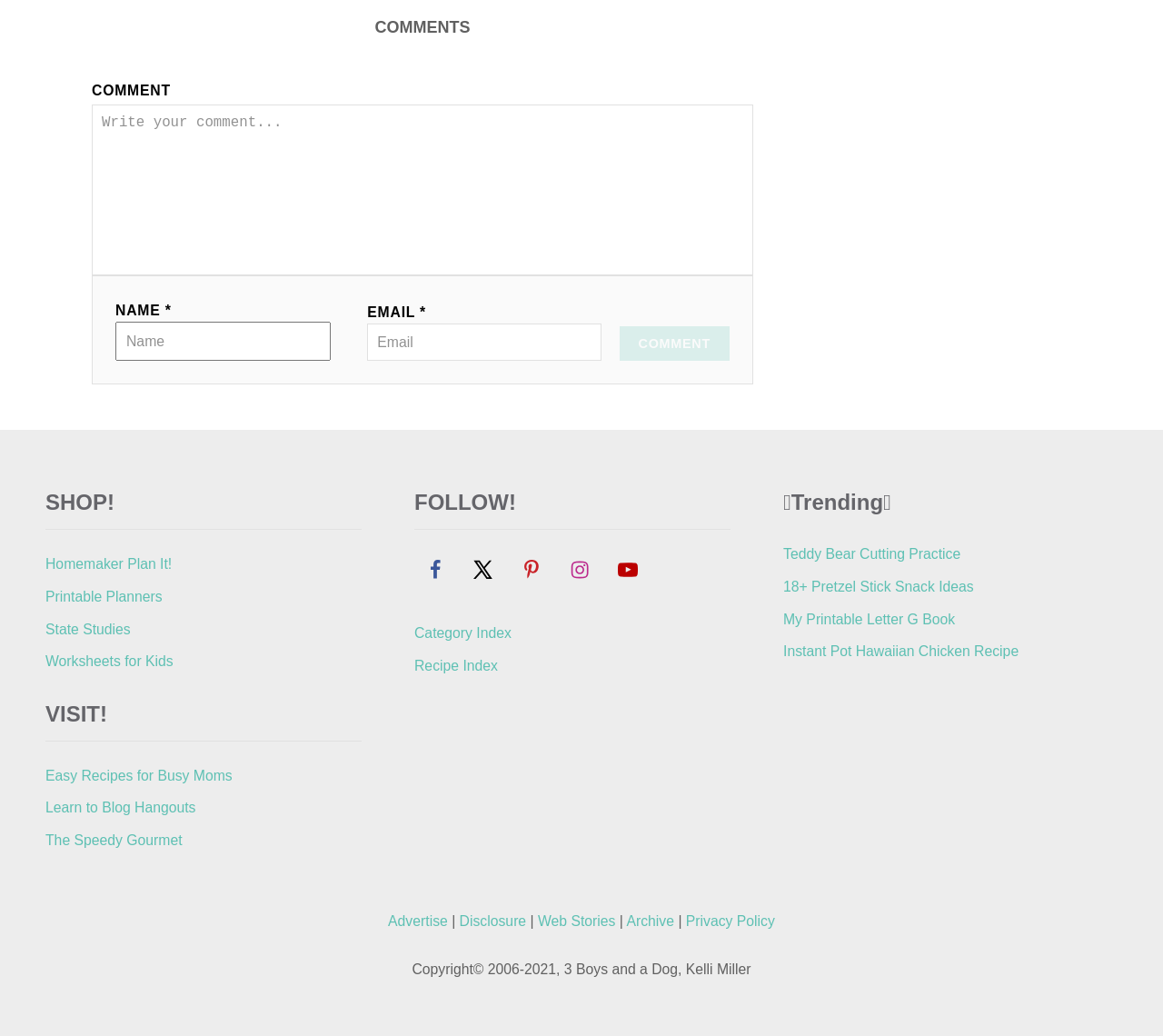Locate and provide the bounding box coordinates for the HTML element that matches this description: "The Speedy Gourmet".

[0.039, 0.802, 0.311, 0.833]